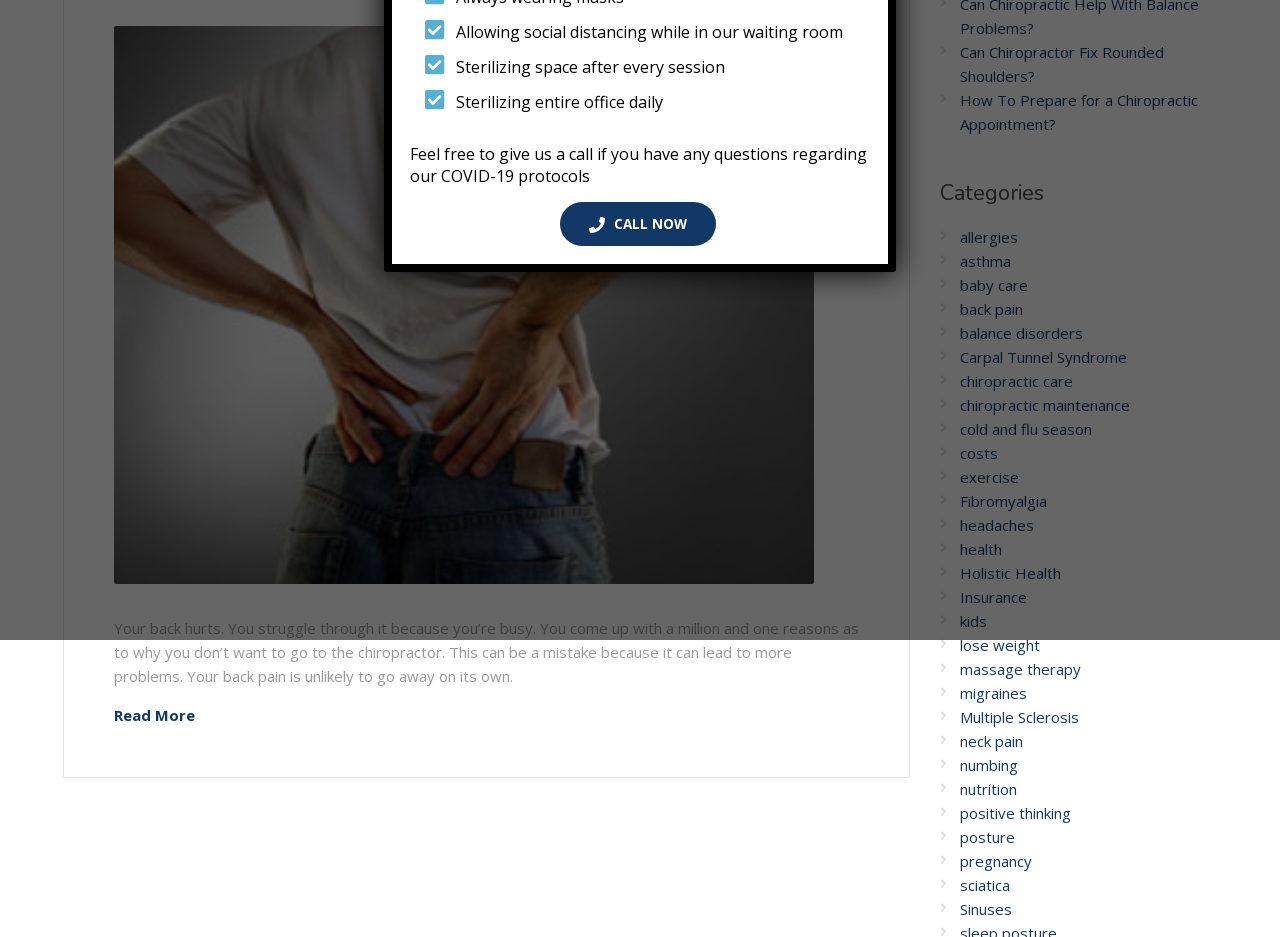Based on the element description, predict the bounding box coordinates (top-left x, top-left y, bottom-right x, bottom-right y) for the UI element in the screenshot: Carpal Tunnel Syndrome

[0.75, 0.37, 0.88, 0.391]